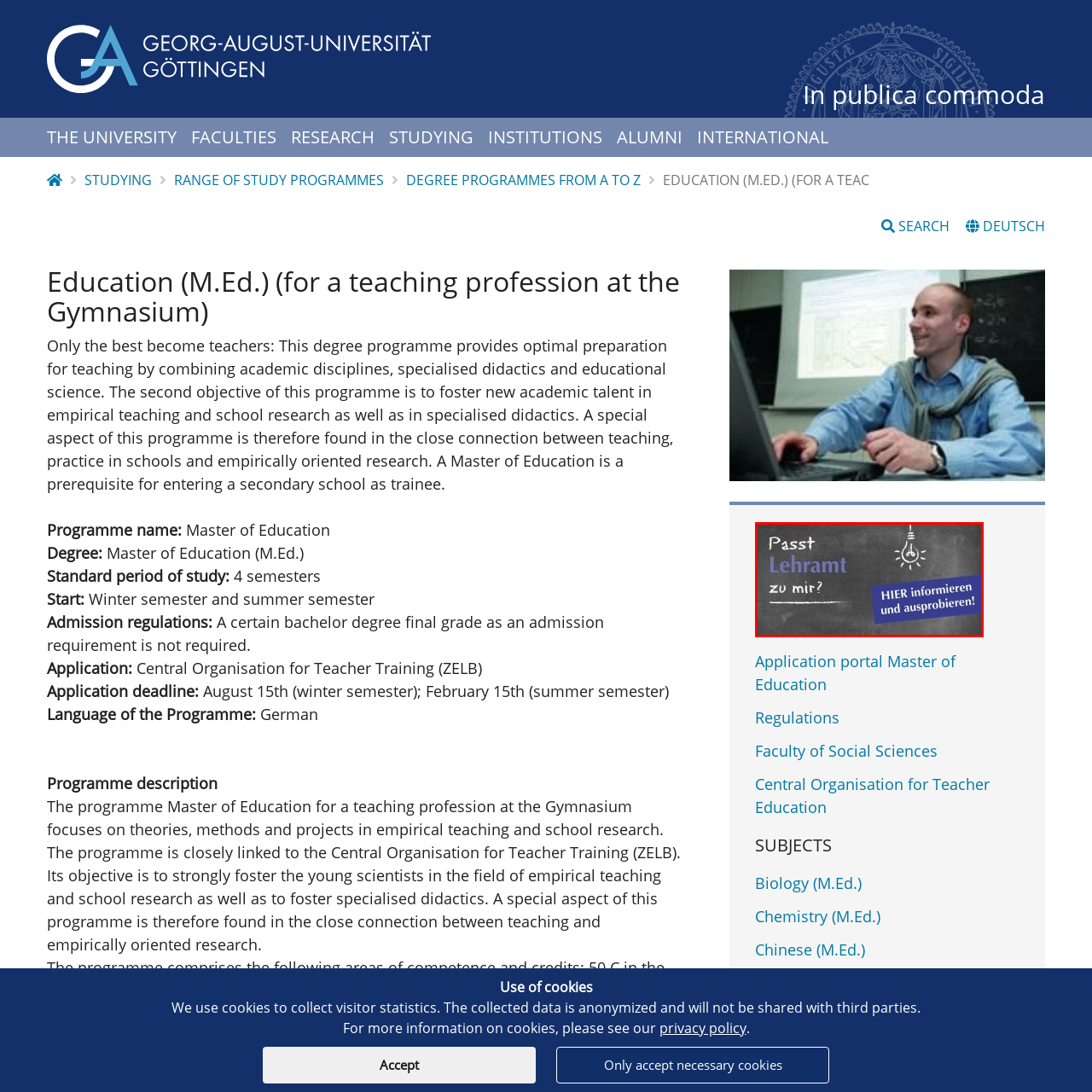What does the lightbulb illustration symbolize?
Focus on the section of the image encased in the red bounding box and provide a detailed answer based on the visual details you find.

The lightbulb illustration above the text is a symbol commonly associated with ideas and inspiration, suggesting that the teaching profession is a source of creative and innovative thinking.